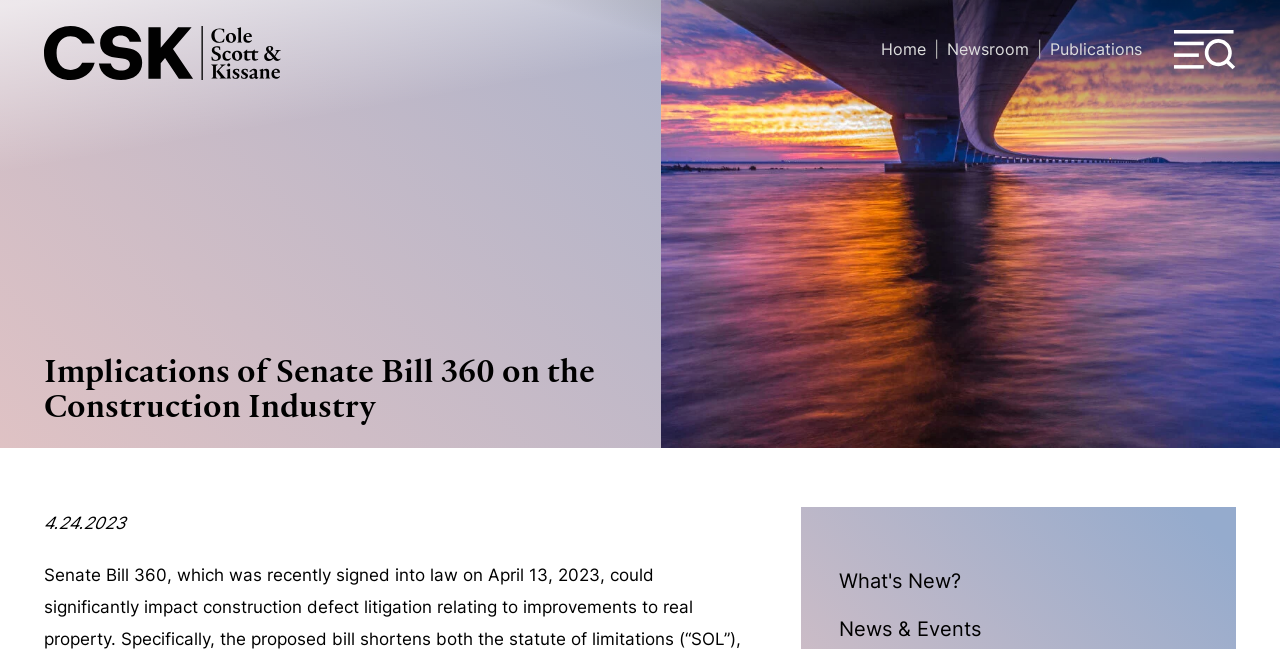Determine the bounding box coordinates of the clickable element necessary to fulfill the instruction: "go to home page". Provide the coordinates as four float numbers within the 0 to 1 range, i.e., [left, top, right, bottom].

[0.688, 0.06, 0.723, 0.091]